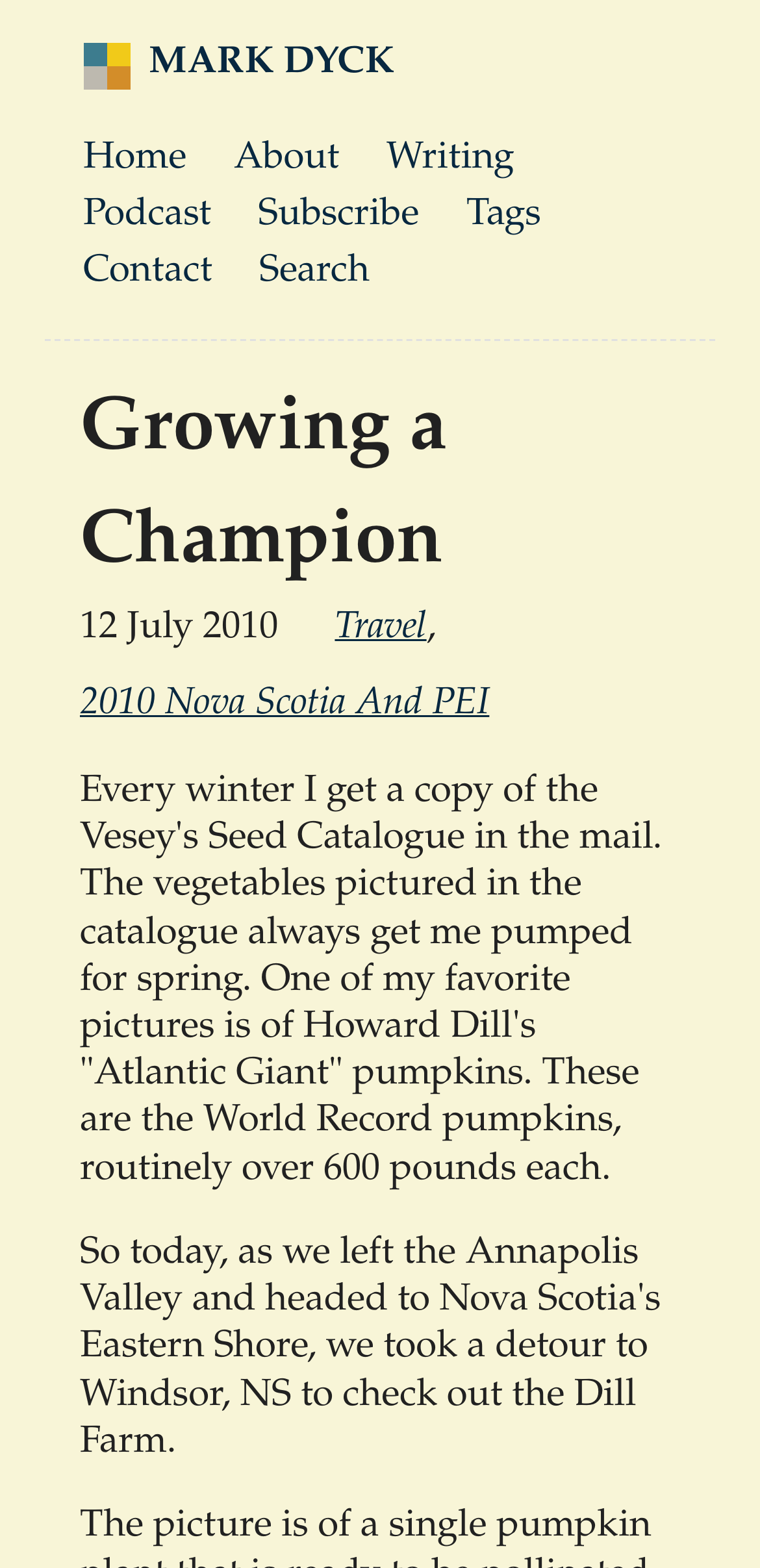Carefully examine the image and provide an in-depth answer to the question: What is the topic of the main article?

The main article's topic can be determined by looking at the heading with the text 'Growing a Champion' which is the most prominent heading on the page.